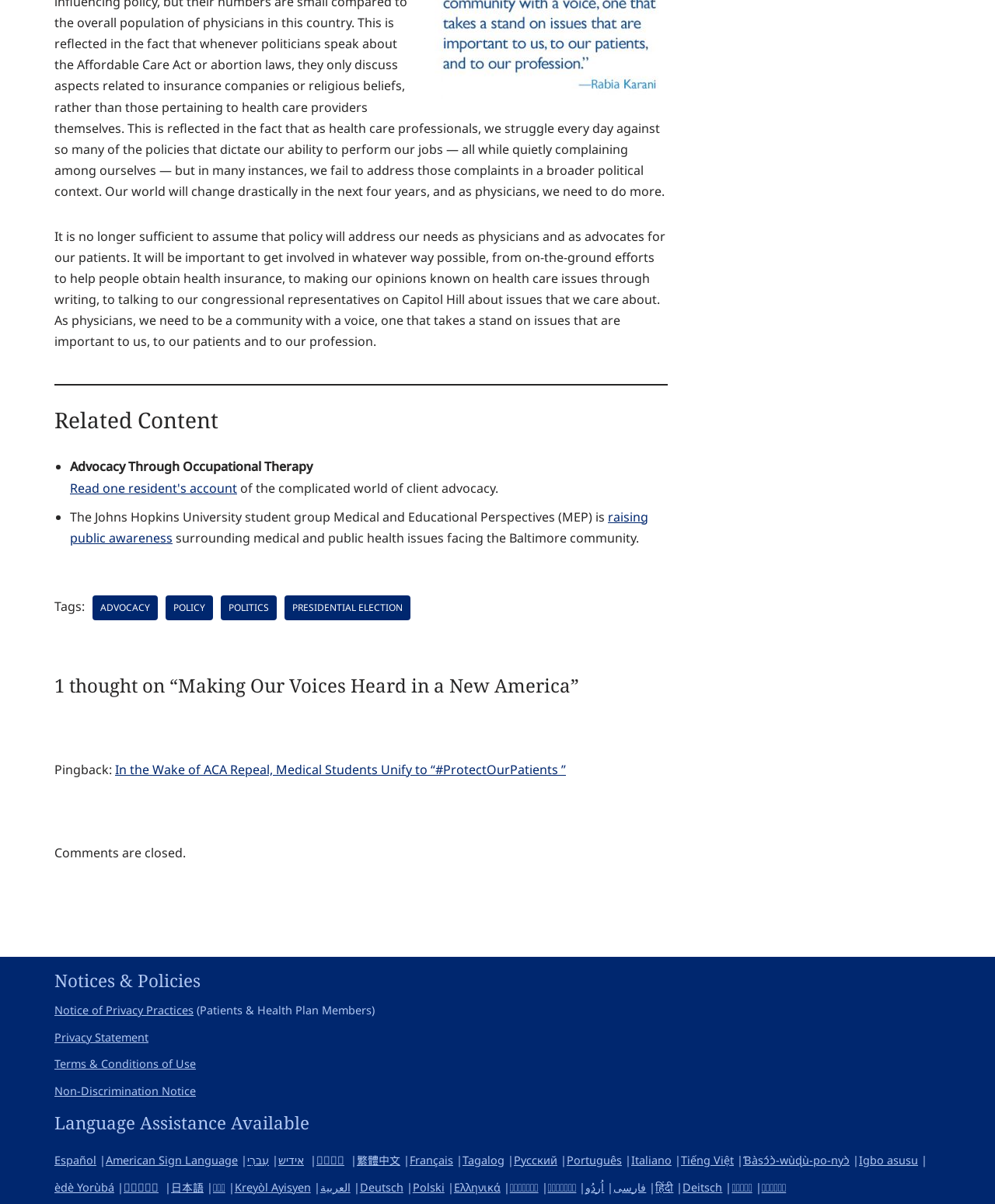By analyzing the image, answer the following question with a detailed response: What is the status of comments on the article?

The webpage indicates that comments are closed, as stated at the bottom of the page, suggesting that readers are no longer able to leave comments on the article.